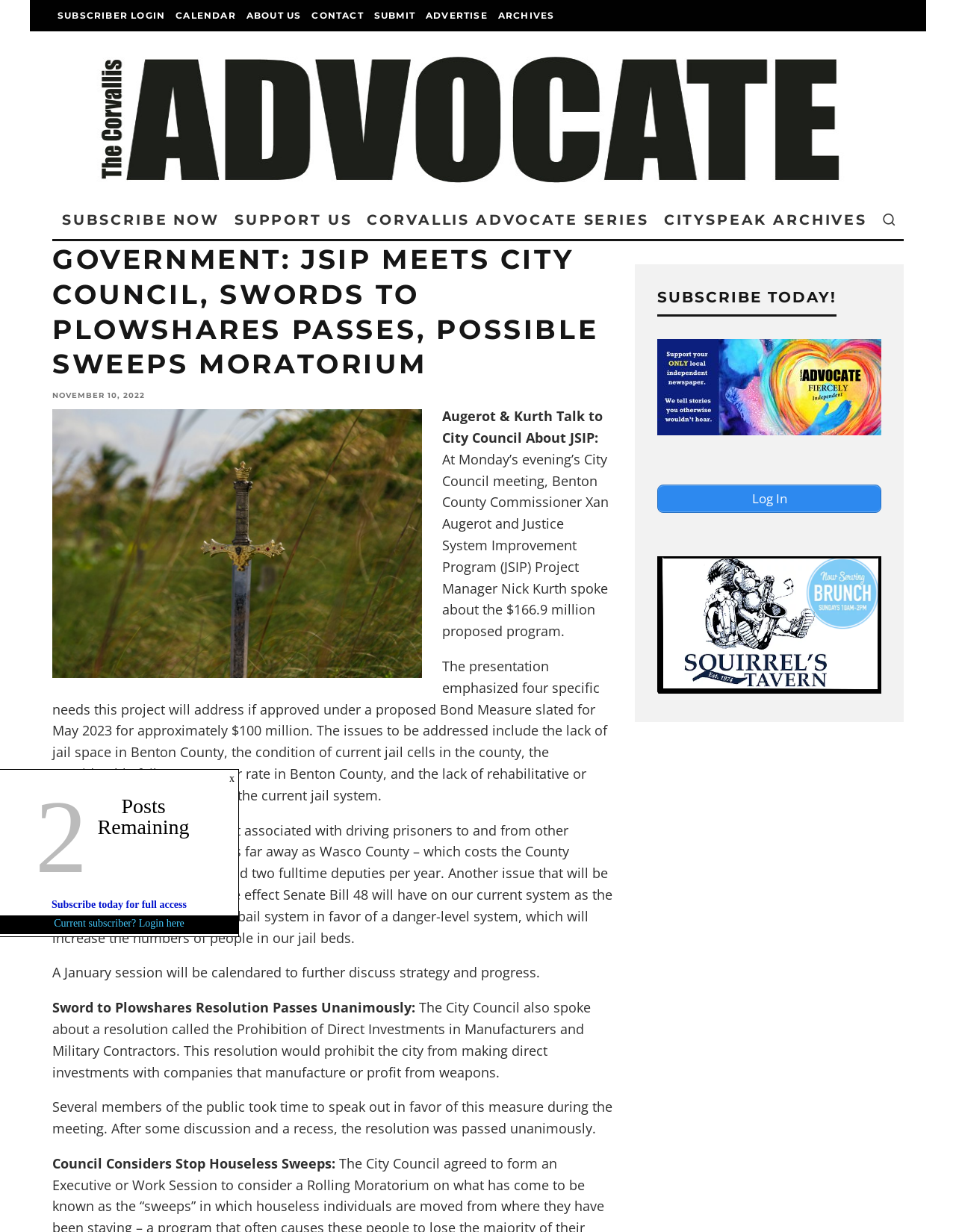How much is the proposed Bond Measure for?
Answer the question with a detailed and thorough explanation.

The article states that the proposed Bond Measure is slated for May 2023 for approximately $100 million.